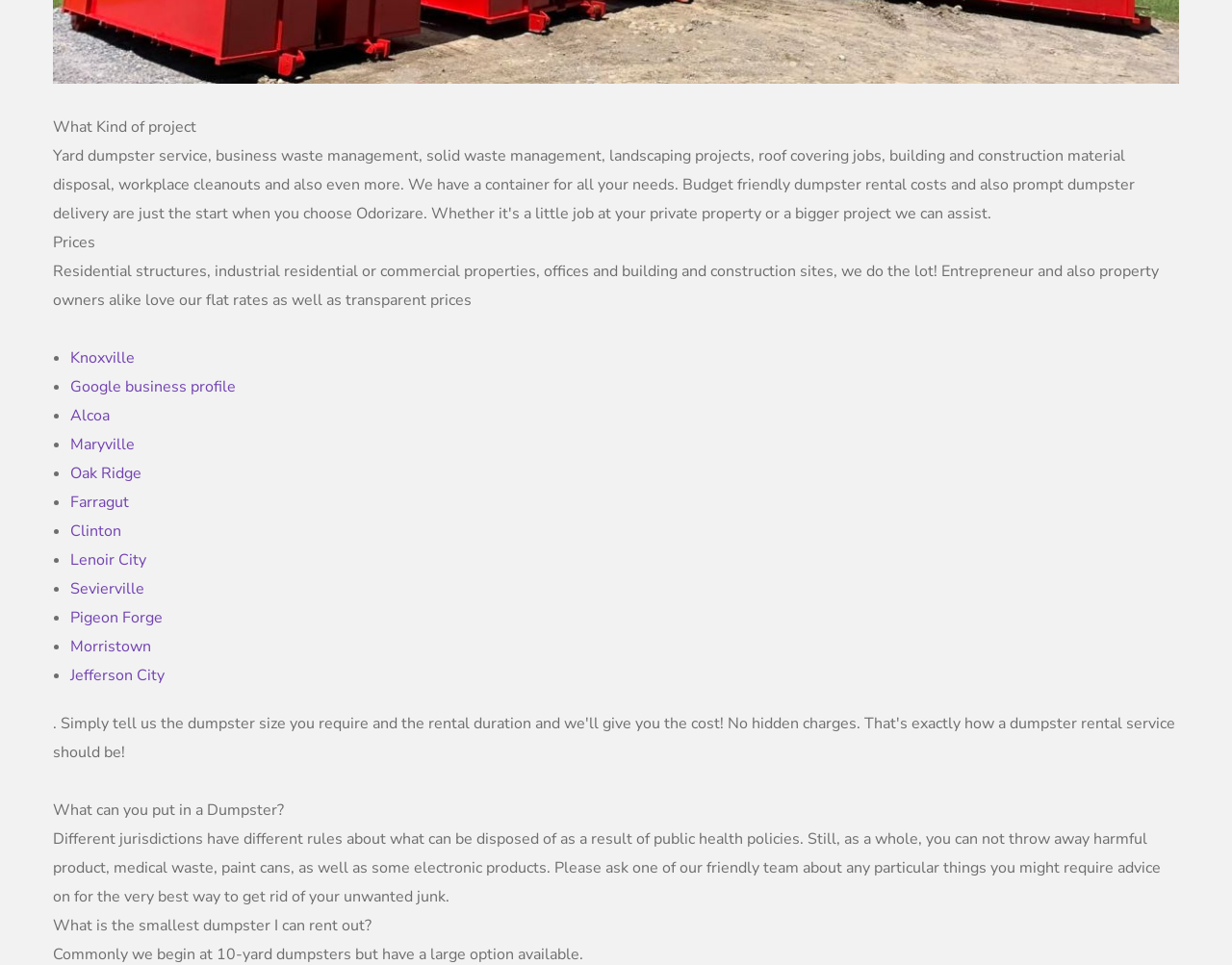Can you give a detailed response to the following question using the information from the image? What areas do they serve?

The webpage lists several locations including Knoxville, Alcoa, Maryville, Oak Ridge, Farragut, Clinton, Lenoir City, Sevierville, Pigeon Forge, Morristown, and Jefferson City, indicating that they serve these areas.